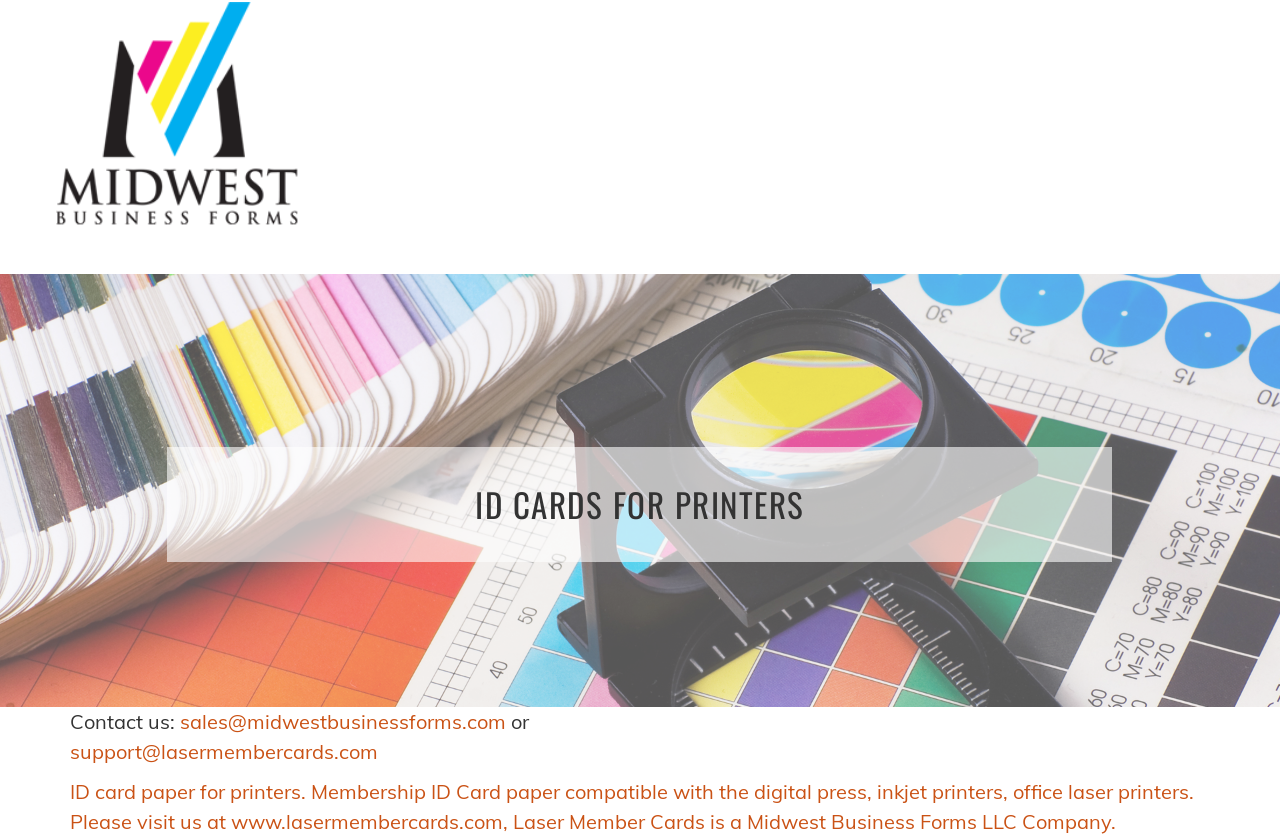What type of forms does the company specialize in?
Please provide a single word or phrase as your answer based on the image.

Integrated business forms